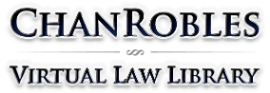Break down the image and describe each part extensively.

The image features the logo of "ChanRobles Virtual Law Library," a prominent online resource for Philippine laws, statutes, and legal information. The logo showcases the name "ChanRobles" in a bold, stylized font, emphasizing its significance, paired with the words "Virtual Law Library" below it in a subtle yet professional typeface. This image represents a comprehensive digital platform dedicated to legal research and access to a wealth of legal documents, including republic acts, jurisprudence, and other legal resources relevant to both professionals and the public interested in Philippine law.